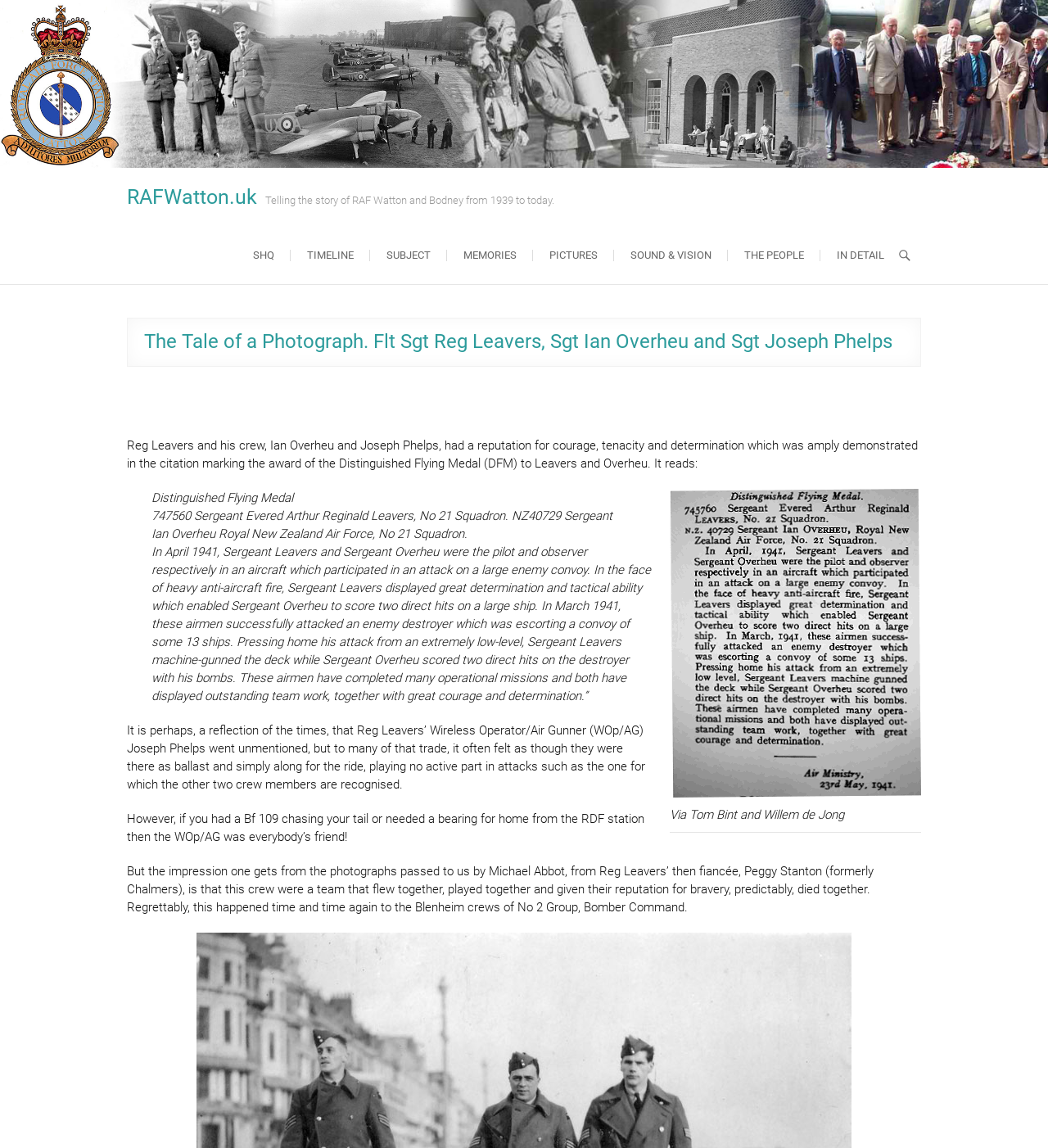Please find the bounding box coordinates (top-left x, top-left y, bottom-right x, bottom-right y) in the screenshot for the UI element described as follows: parent_node: RAFWatton.uk

[0.0, 0.001, 1.0, 0.014]